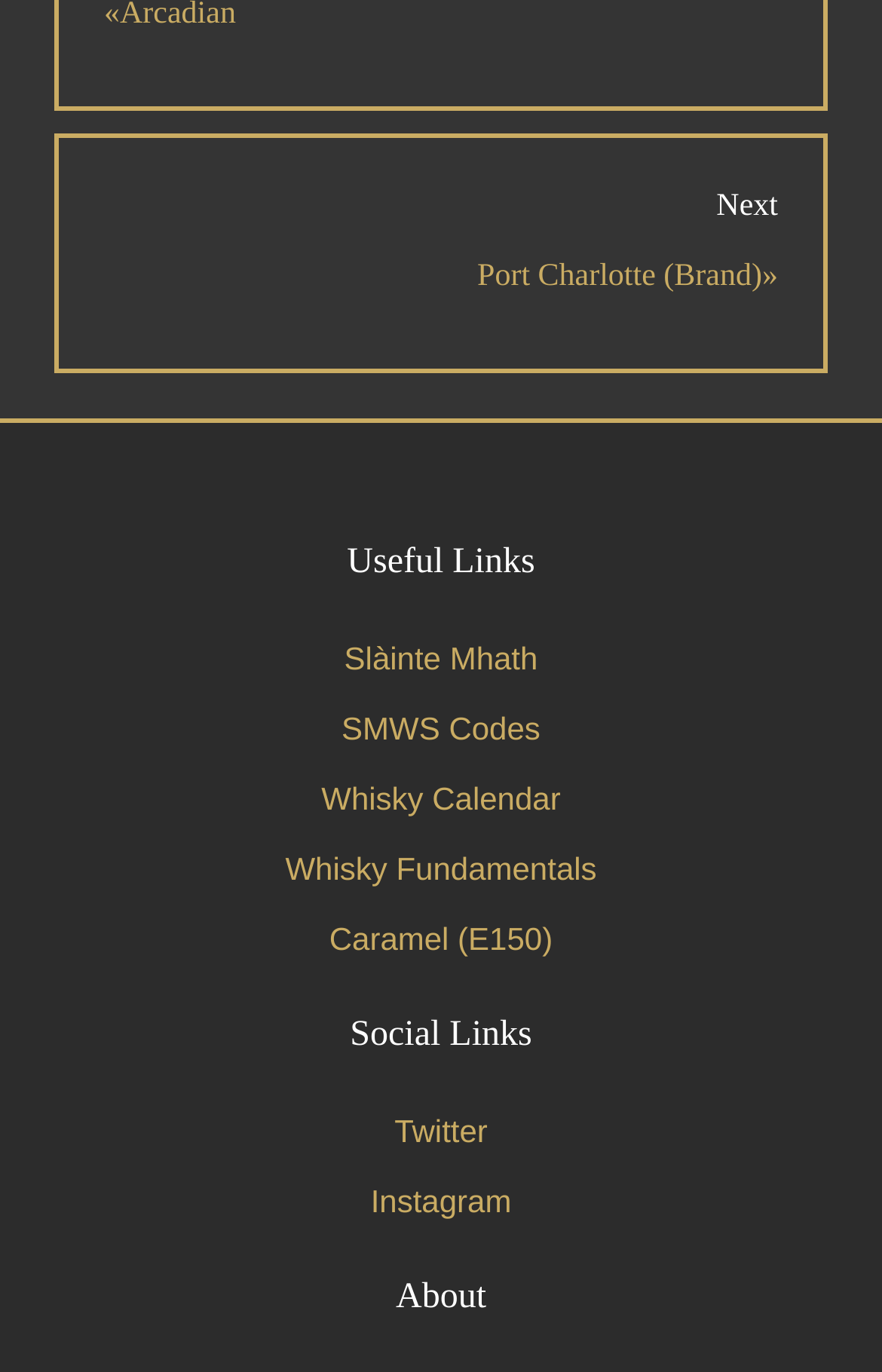Find the bounding box coordinates for the area that must be clicked to perform this action: "Click the Social Skills link".

None